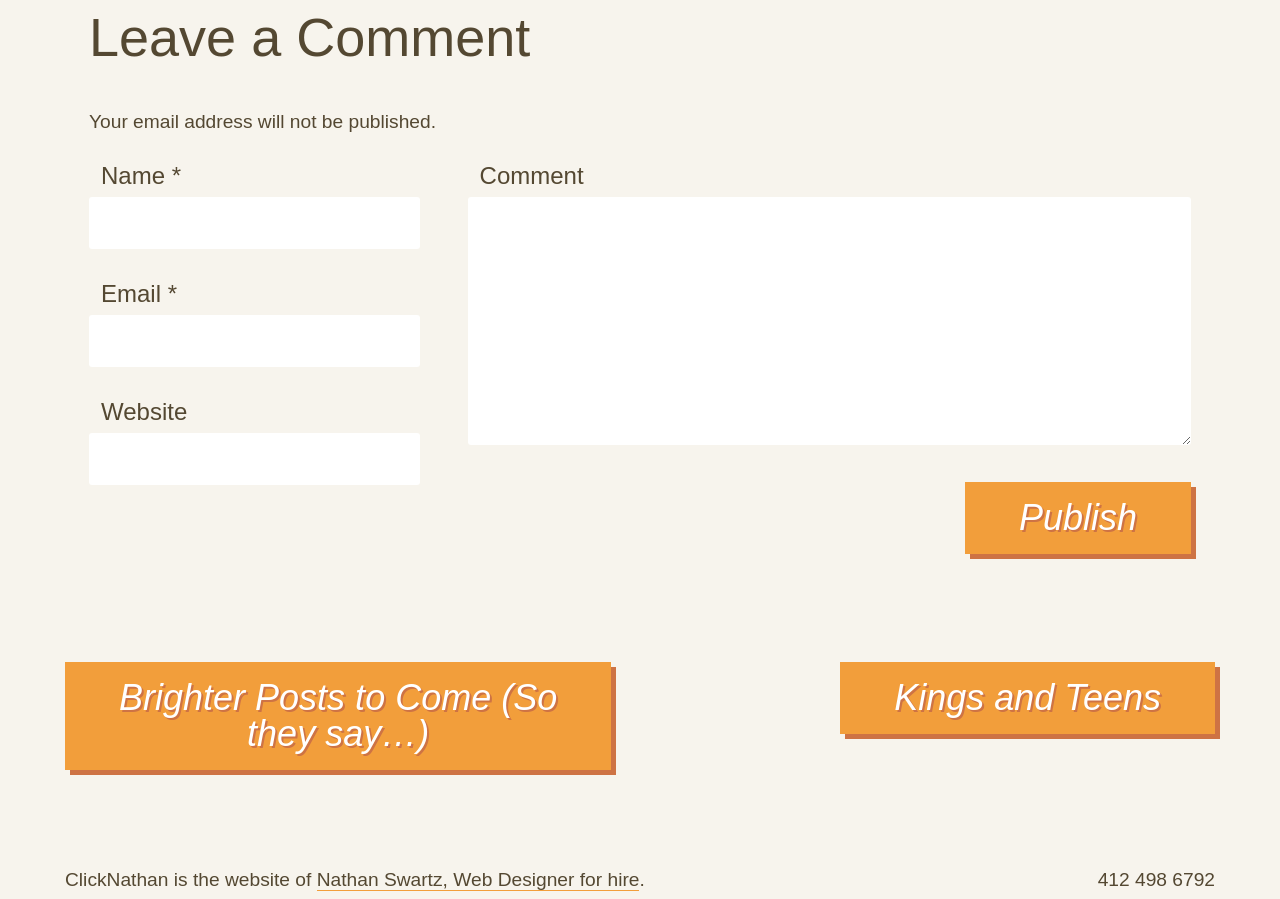What is the purpose of the button?
Please provide a detailed answer to the question.

The button with the text 'Publish' and bounding box coordinates [0.754, 0.536, 0.93, 0.617] is likely used to publish a comment or a post, given its position below the textboxes for entering name, email, and website.